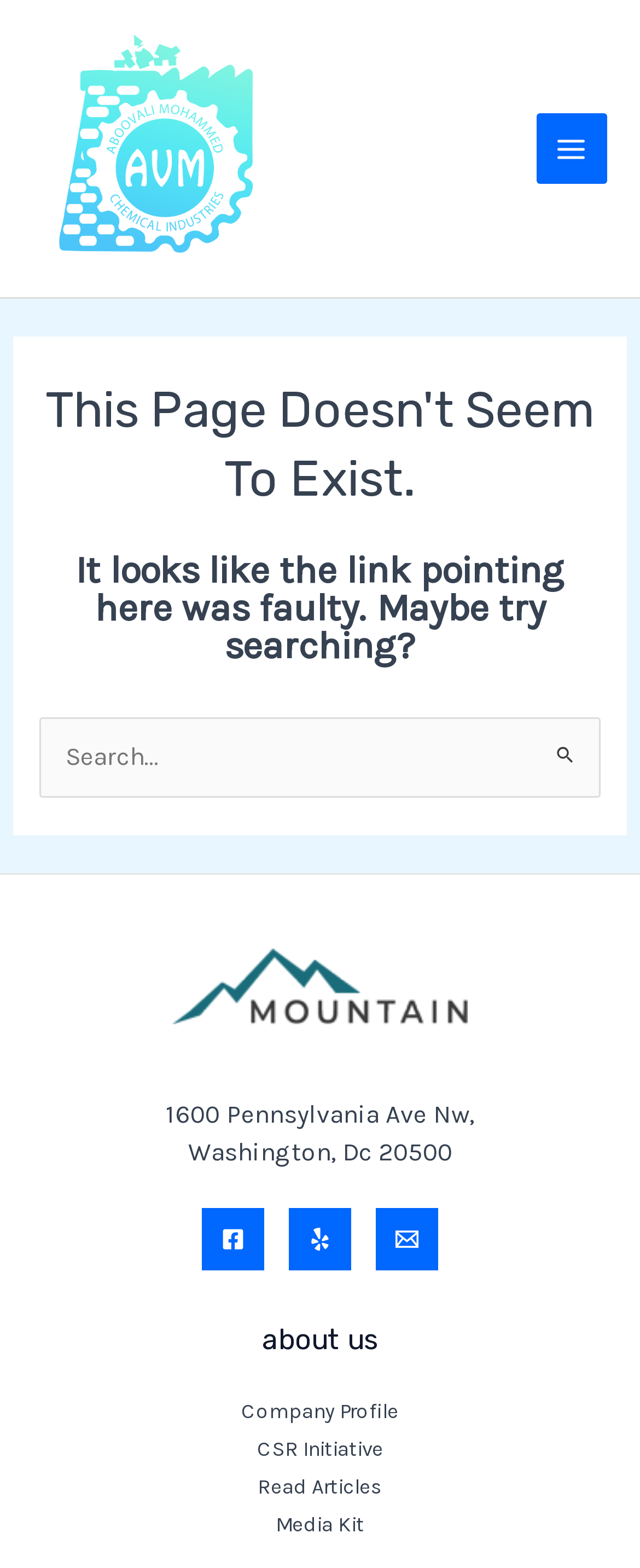Kindly determine the bounding box coordinates for the clickable area to achieve the given instruction: "Read about us".

[0.077, 0.842, 0.923, 0.869]